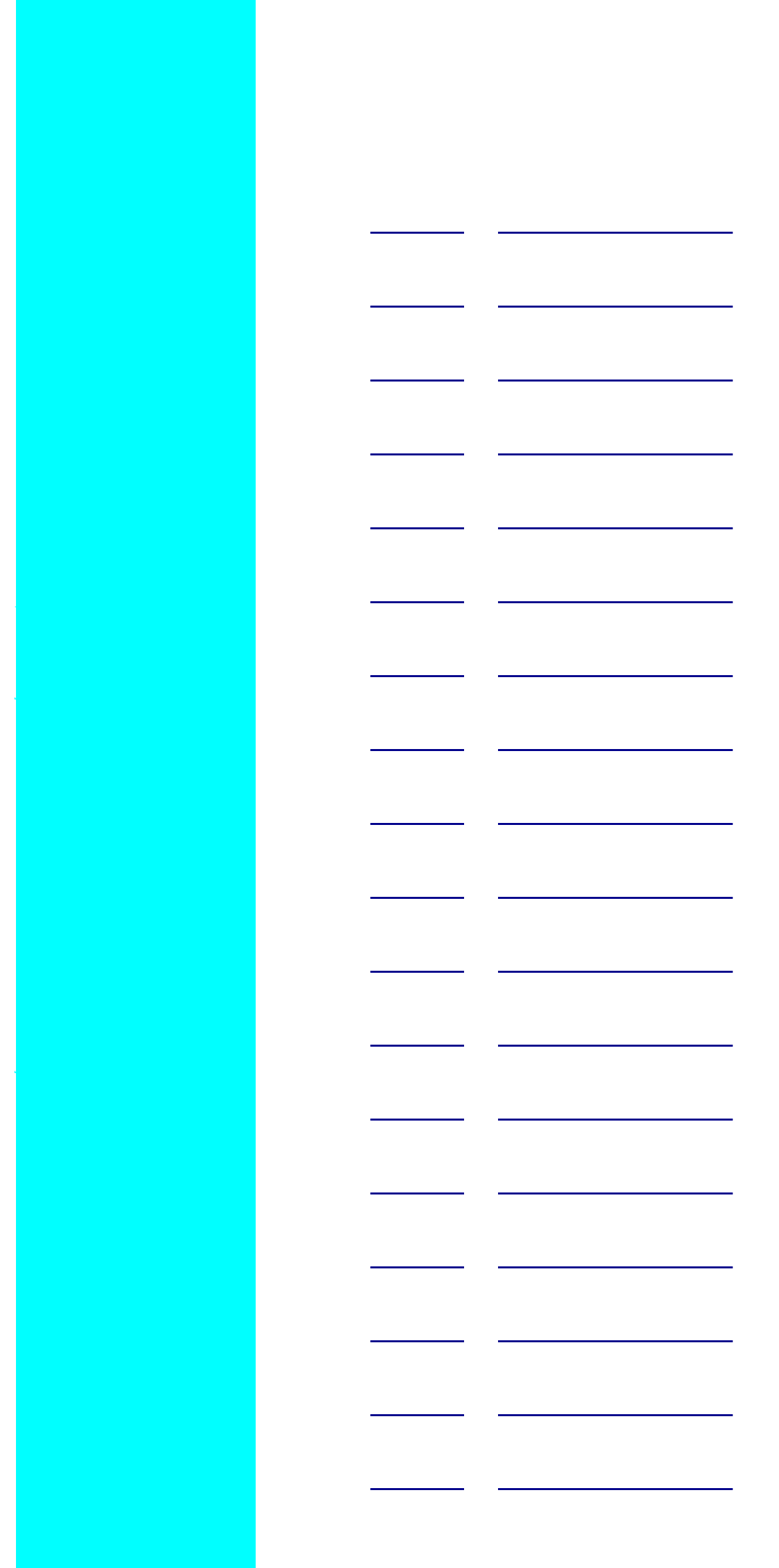Please locate the bounding box coordinates of the region I need to click to follow this instruction: "Explore 'Bargain DVD gift sets'".

[0.021, 0.195, 0.328, 0.236]